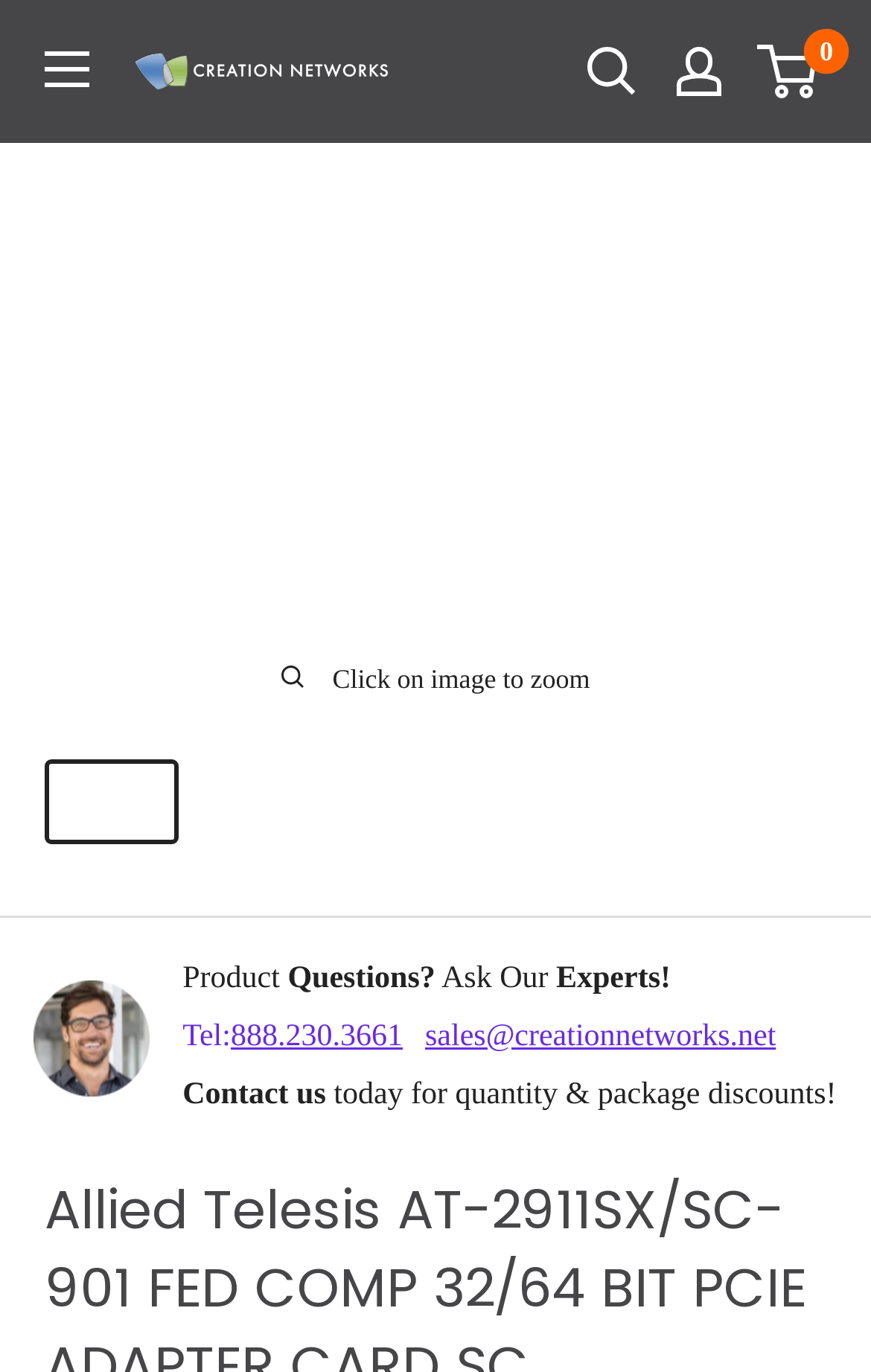Provide the bounding box coordinates of the HTML element this sentence describes: "sales@creationnetworks.net".

[0.488, 0.679, 0.891, 0.722]